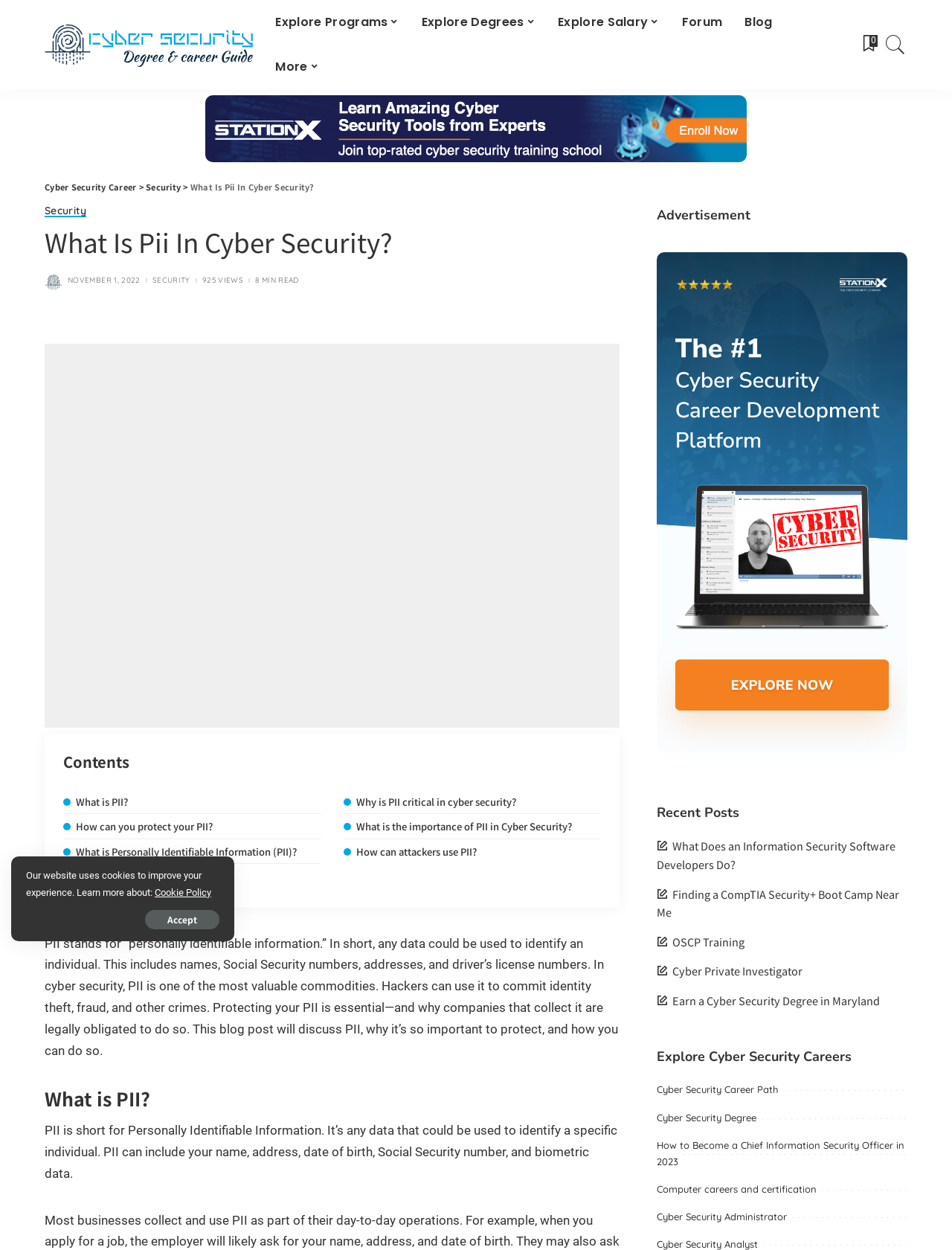Locate the bounding box coordinates of the clickable element to fulfill the following instruction: "Click on Cyber Security Career". Provide the coordinates as four float numbers between 0 and 1 in the format [left, top, right, bottom].

[0.047, 0.018, 0.266, 0.054]